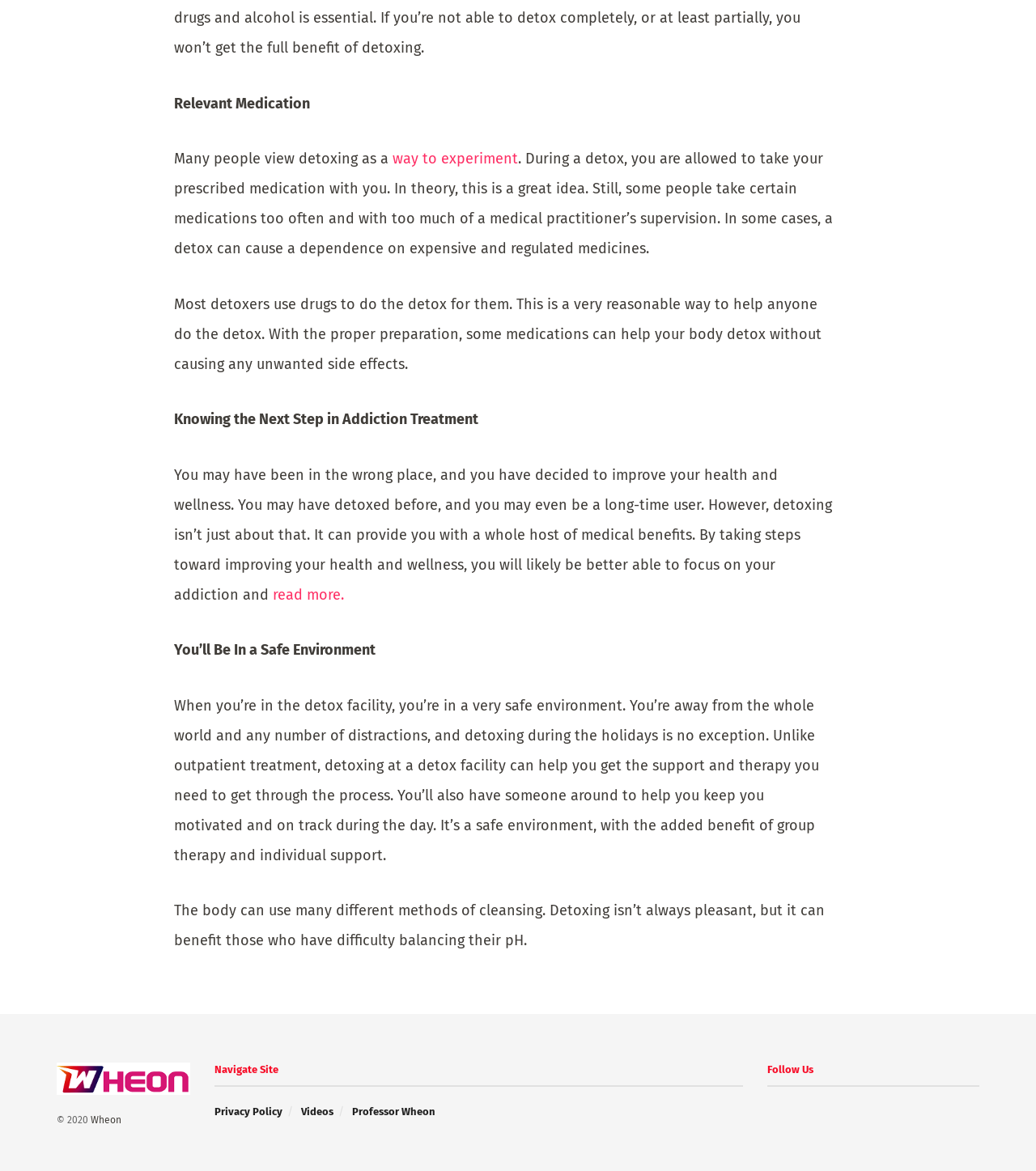What is the purpose of detoxing?
Use the image to give a comprehensive and detailed response to the question.

Based on the text, detoxing is not just about quitting an addiction, but it can also provide a whole host of medical benefits. By taking steps toward improving health and wellness, one will likely be better able to focus on their addiction.